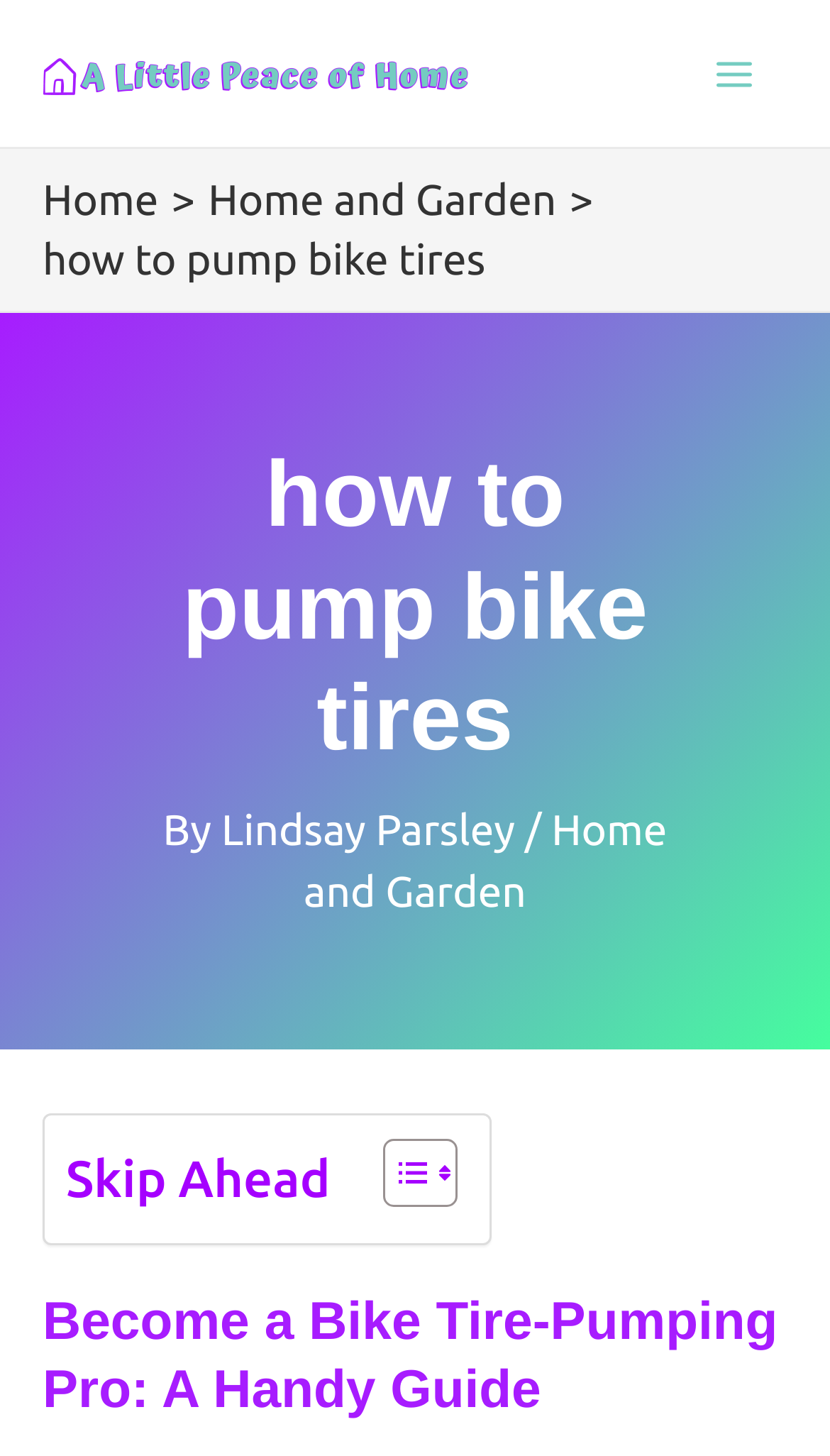Who is the author of the current article?
Using the image, give a concise answer in the form of a single word or short phrase.

Lindsay Parsley